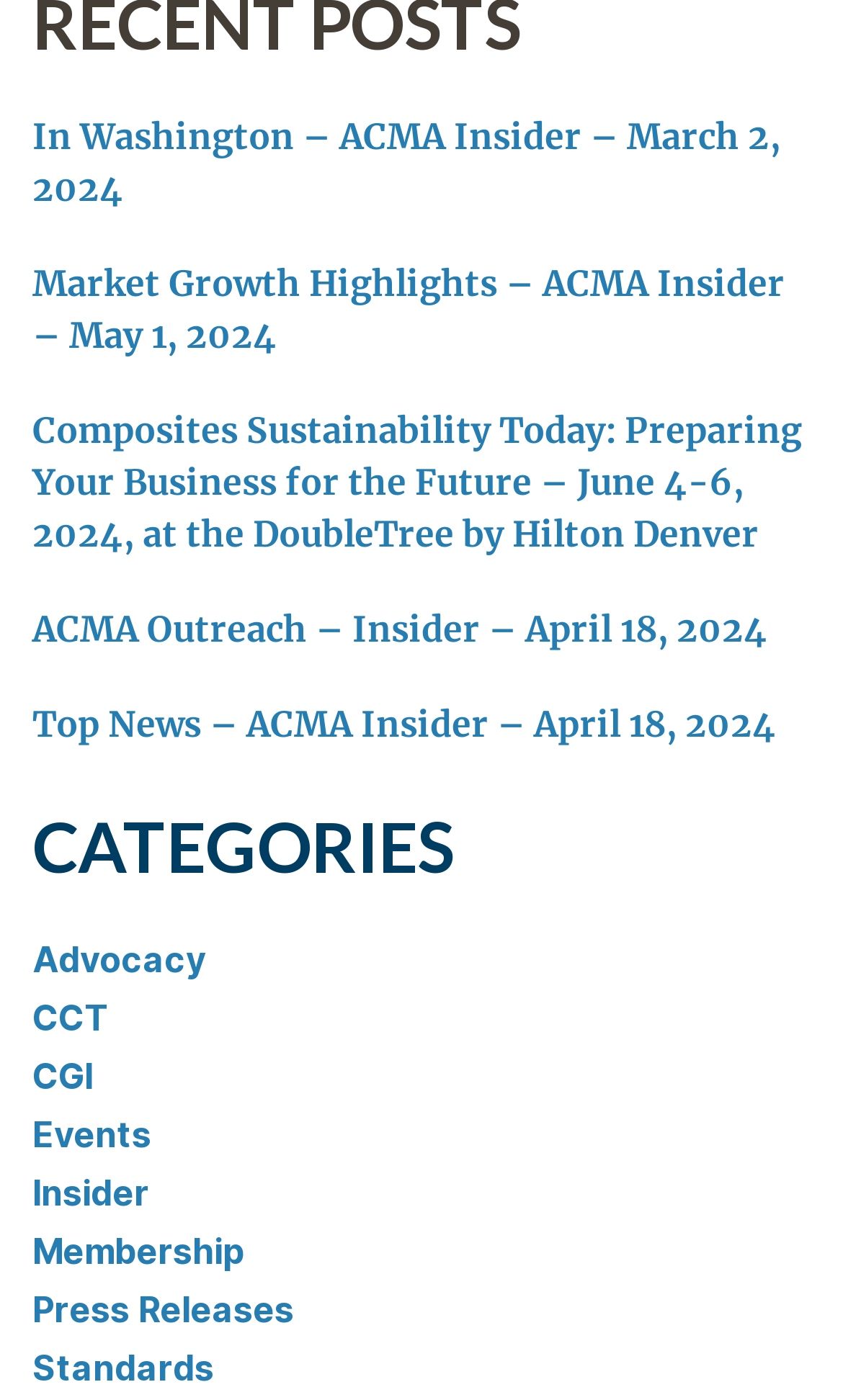Could you highlight the region that needs to be clicked to execute the instruction: "view recent posts"?

[0.038, 0.078, 0.962, 0.535]